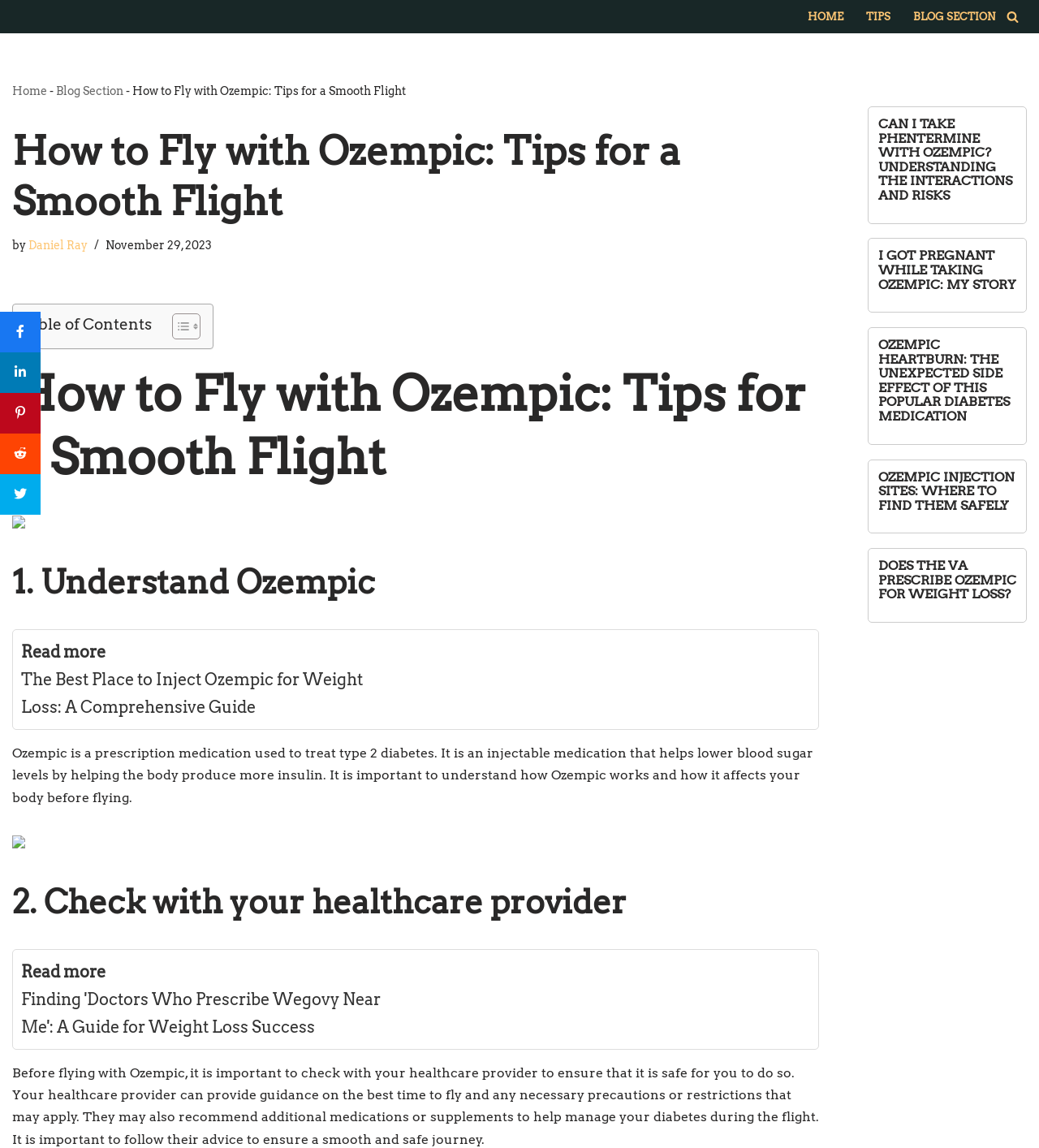Given the description Skip to content, predict the bounding box coordinates of the UI element. Ensure the coordinates are in the format (top-left x, top-left y, bottom-right x, bottom-right y) and all values are between 0 and 1.

[0.0, 0.023, 0.023, 0.037]